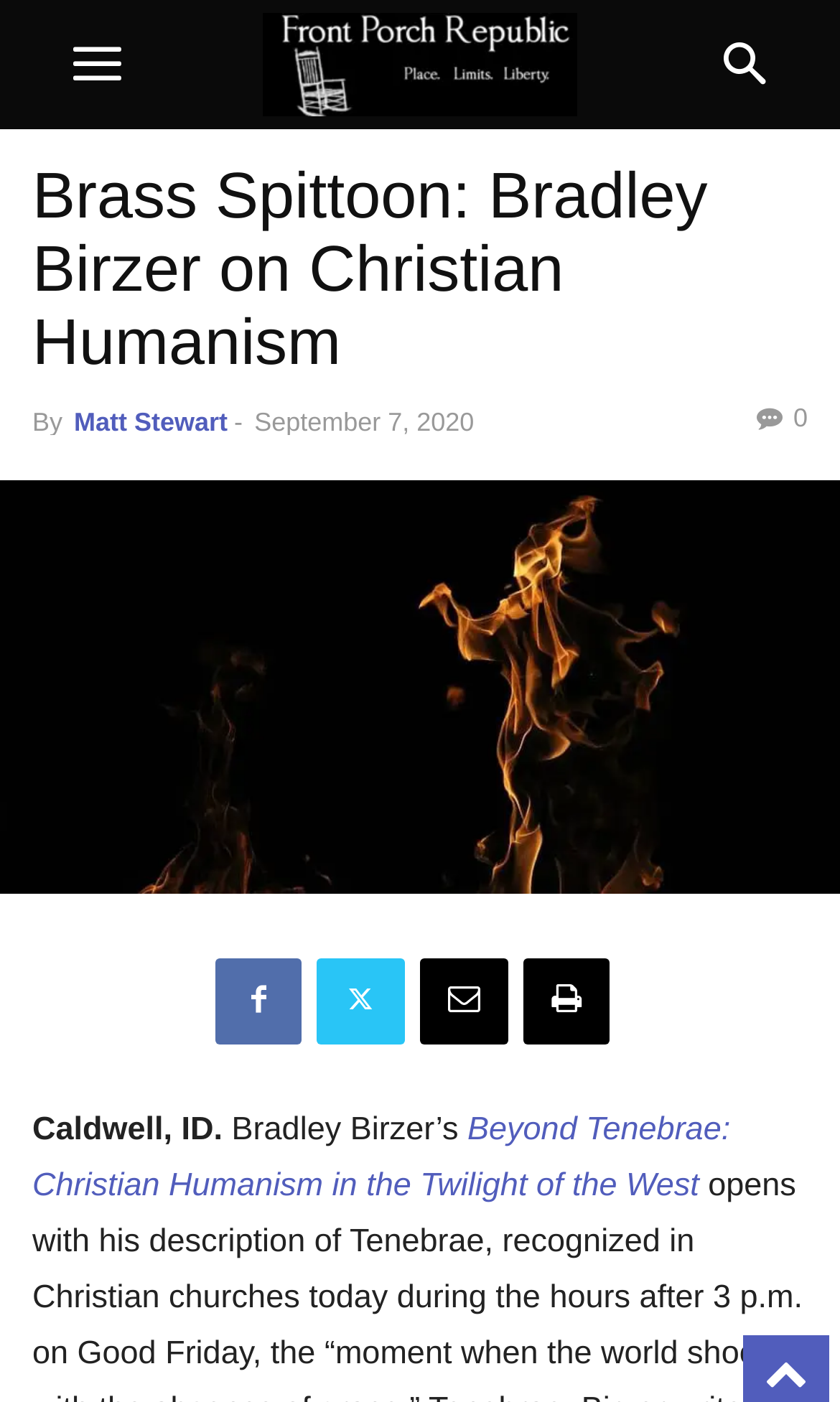Determine the coordinates of the bounding box for the clickable area needed to execute this instruction: "go to top".

[0.885, 0.952, 0.987, 0.988]